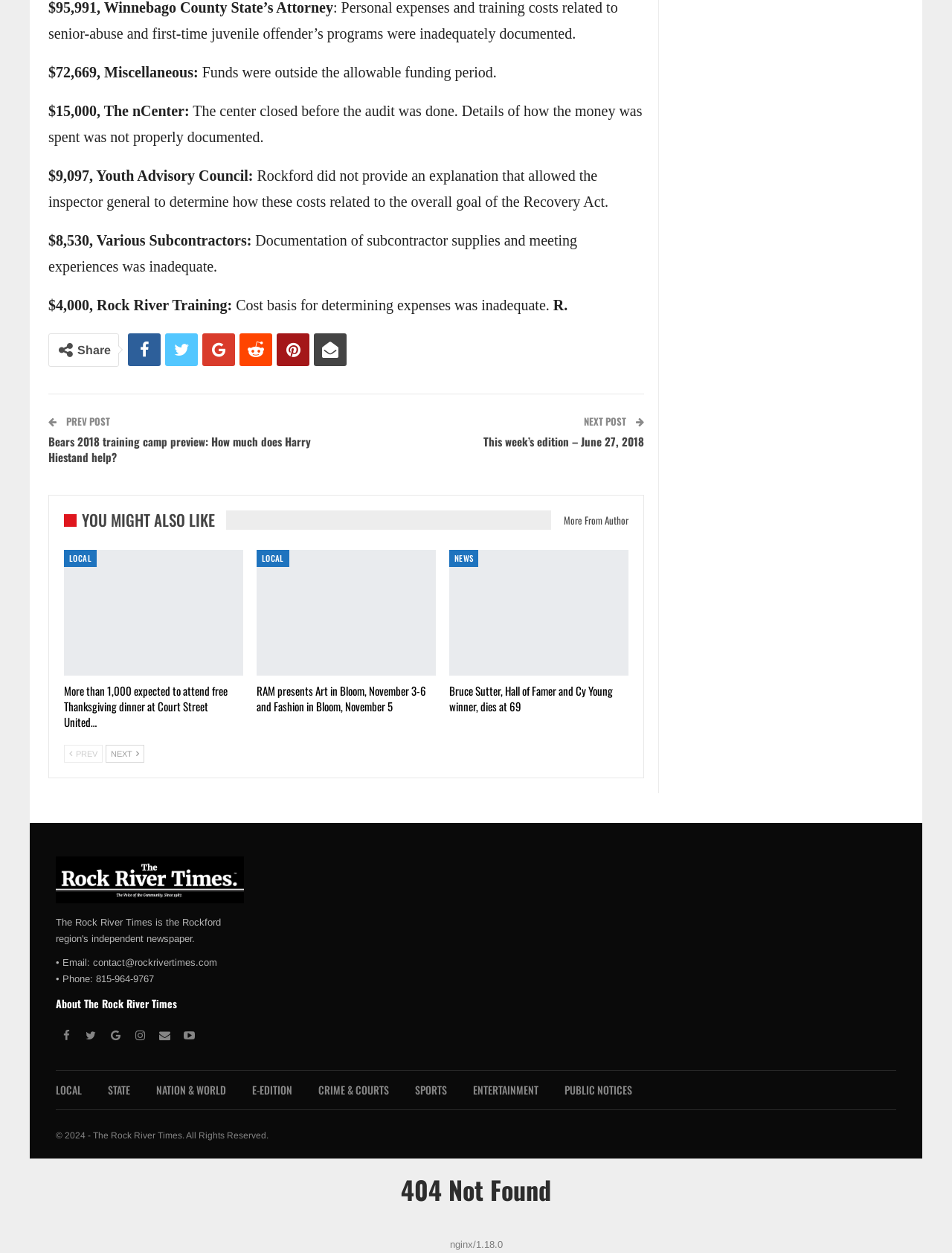Bounding box coordinates should be in the format (top-left x, top-left y, bottom-right x, bottom-right y) and all values should be floating point numbers between 0 and 1. Determine the bounding box coordinate for the UI element described as: Nation & World

[0.164, 0.863, 0.238, 0.876]